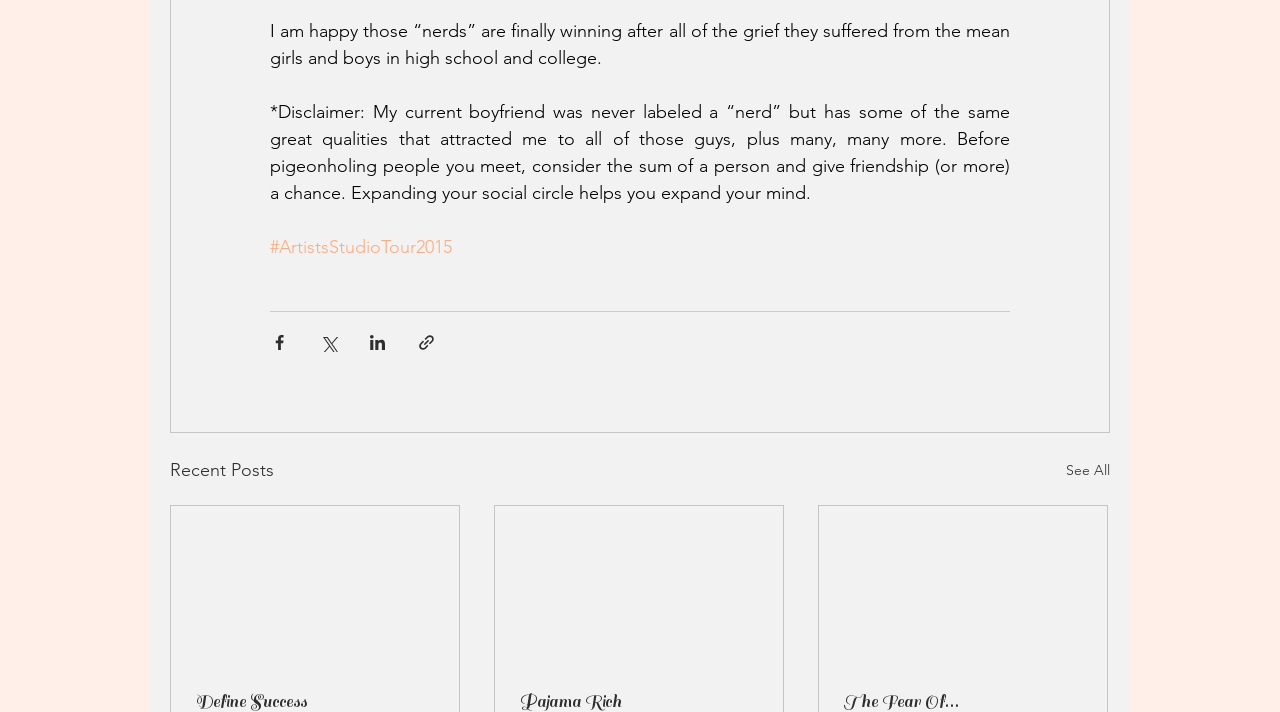What is the topic of the first paragraph?
Analyze the screenshot and provide a detailed answer to the question.

The first paragraph starts with 'I am happy those “nerds” are finally winning...' which indicates that the topic of the paragraph is about 'nerds'.